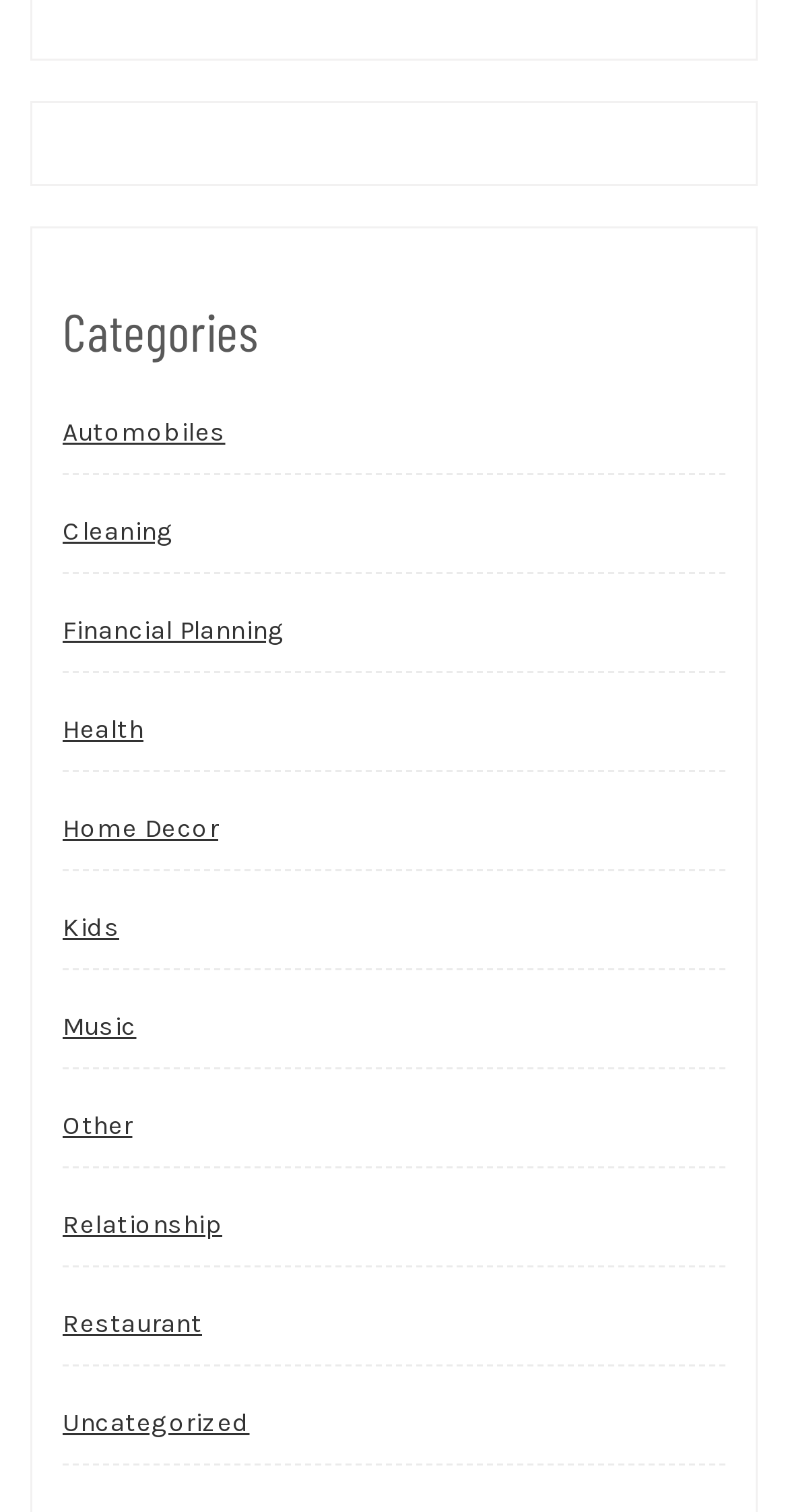Determine the bounding box coordinates of the clickable element to complete this instruction: "Check out Music". Provide the coordinates in the format of four float numbers between 0 and 1, [left, top, right, bottom].

[0.079, 0.652, 0.173, 0.705]